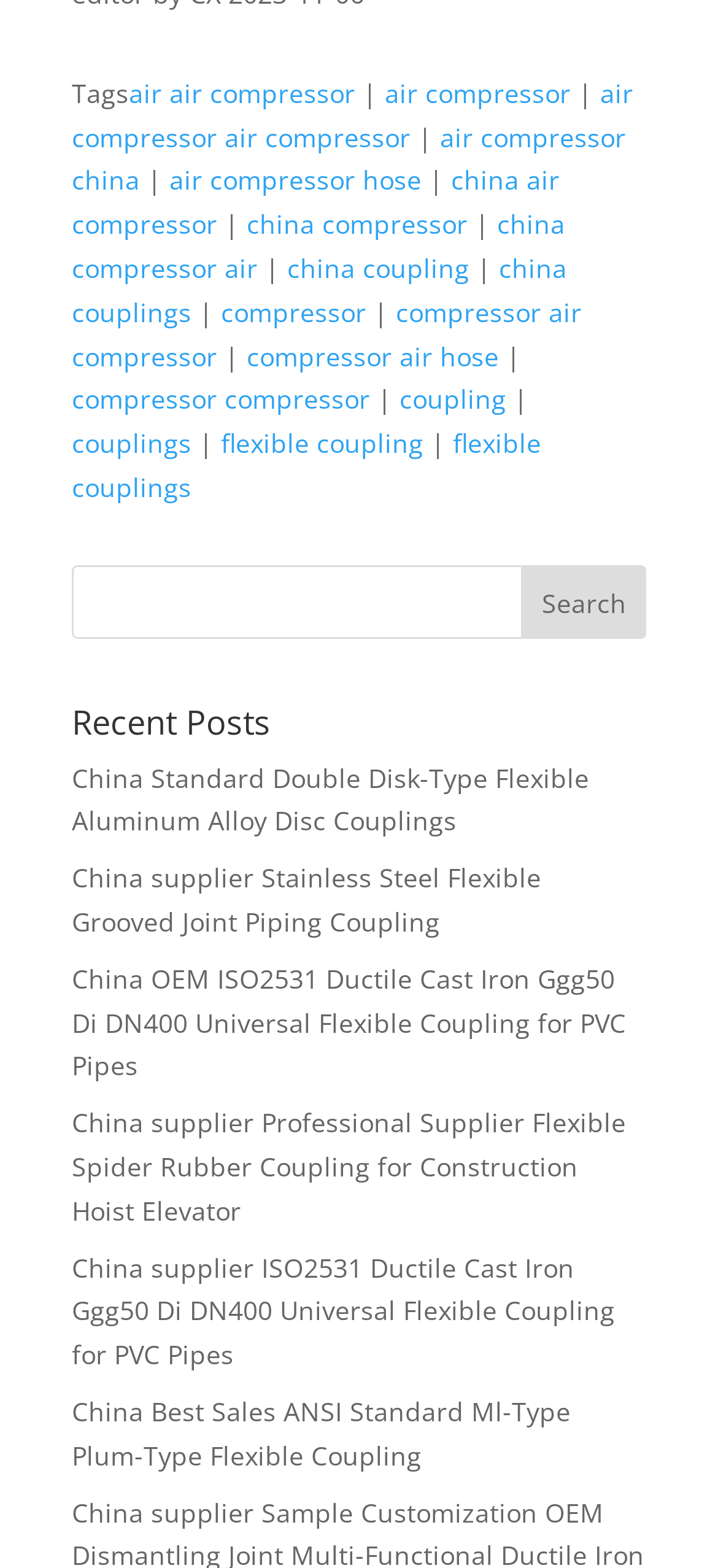Determine the bounding box coordinates of the clickable region to follow the instruction: "Search for 'flexible coupling'".

[0.308, 0.271, 0.59, 0.294]